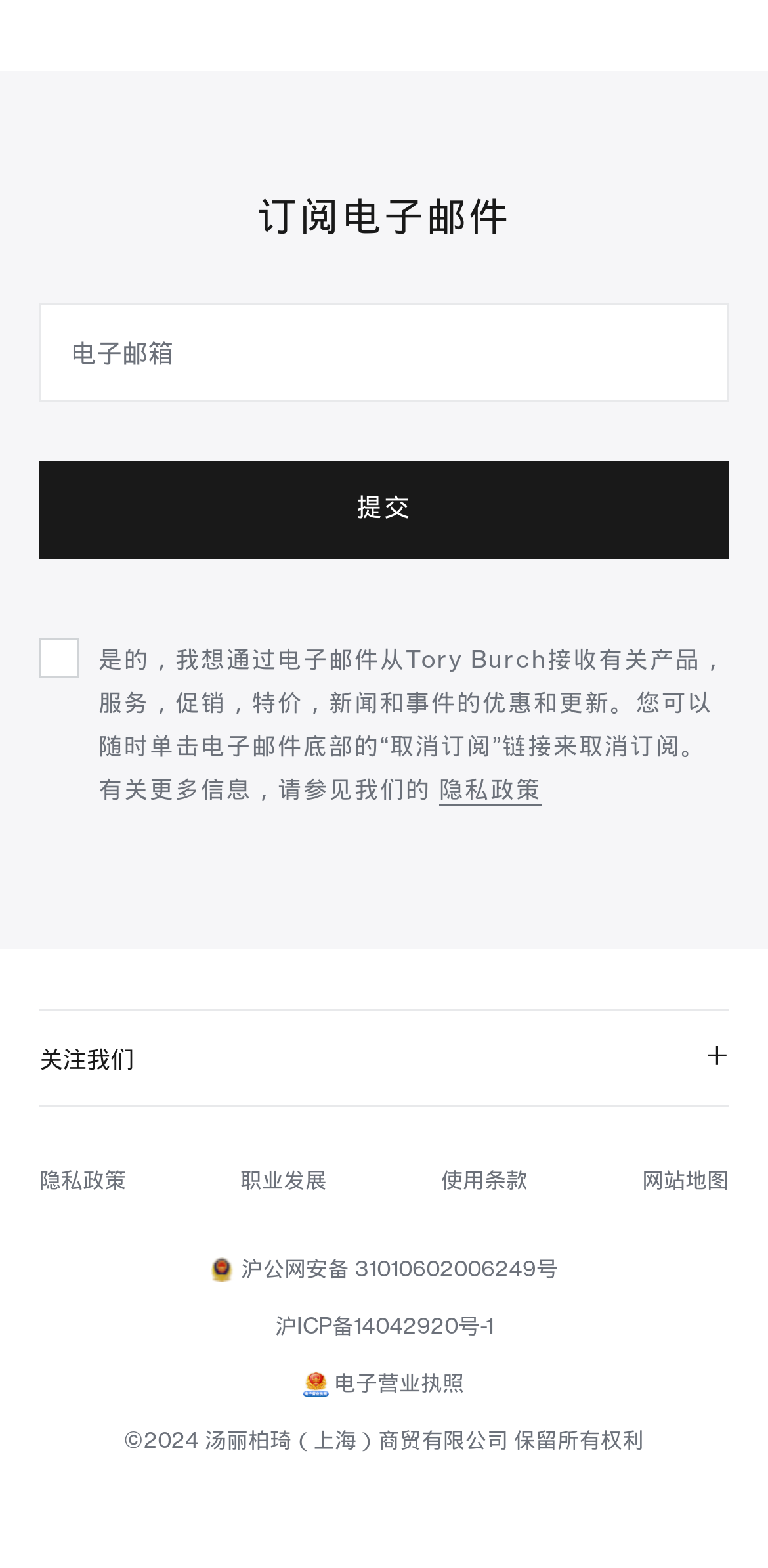What is the purpose of the '隐私政策' link?
Answer the question using a single word or phrase, according to the image.

To view privacy policy